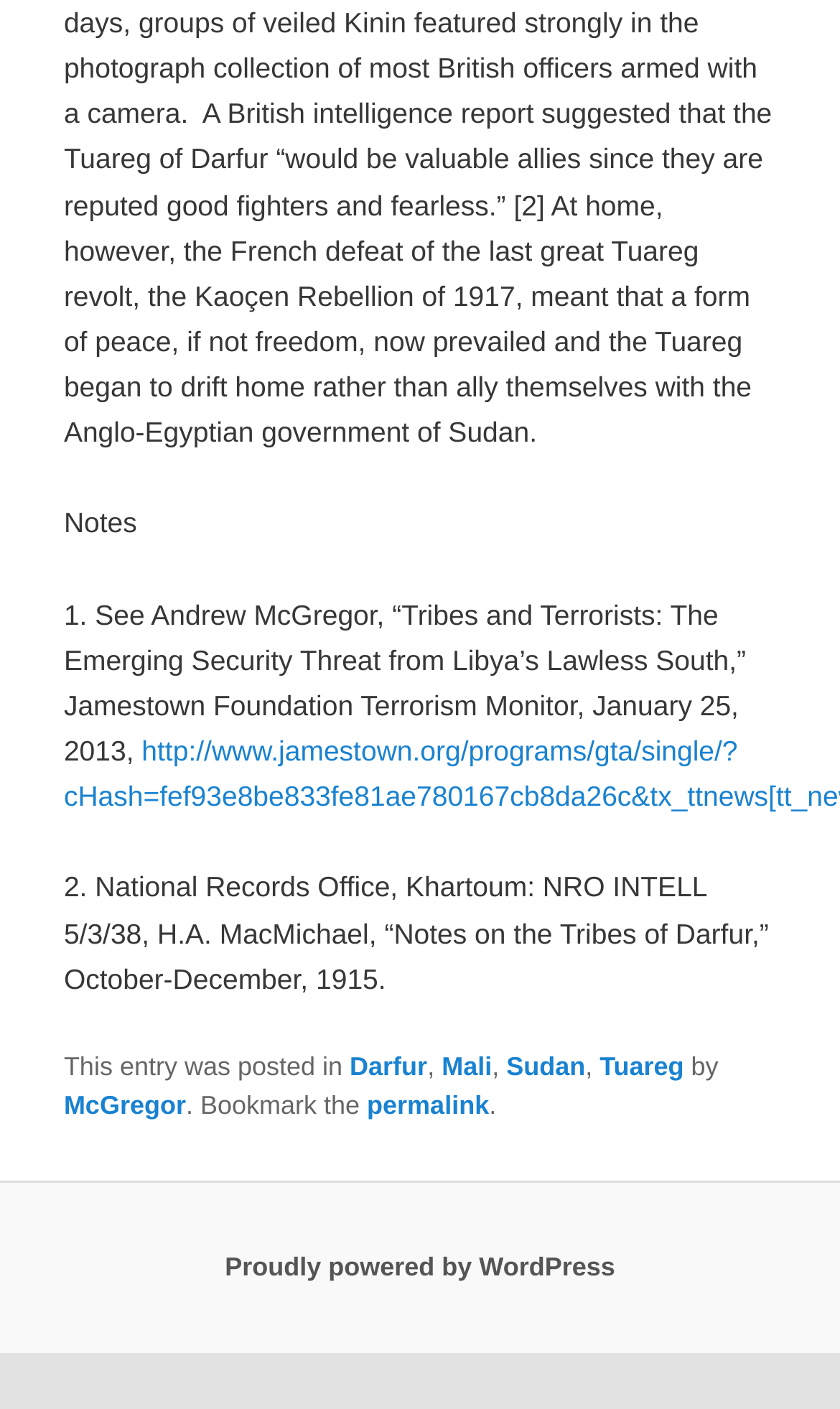Show the bounding box coordinates for the HTML element as described: "Proudly powered by WordPress".

[0.268, 0.889, 0.732, 0.91]